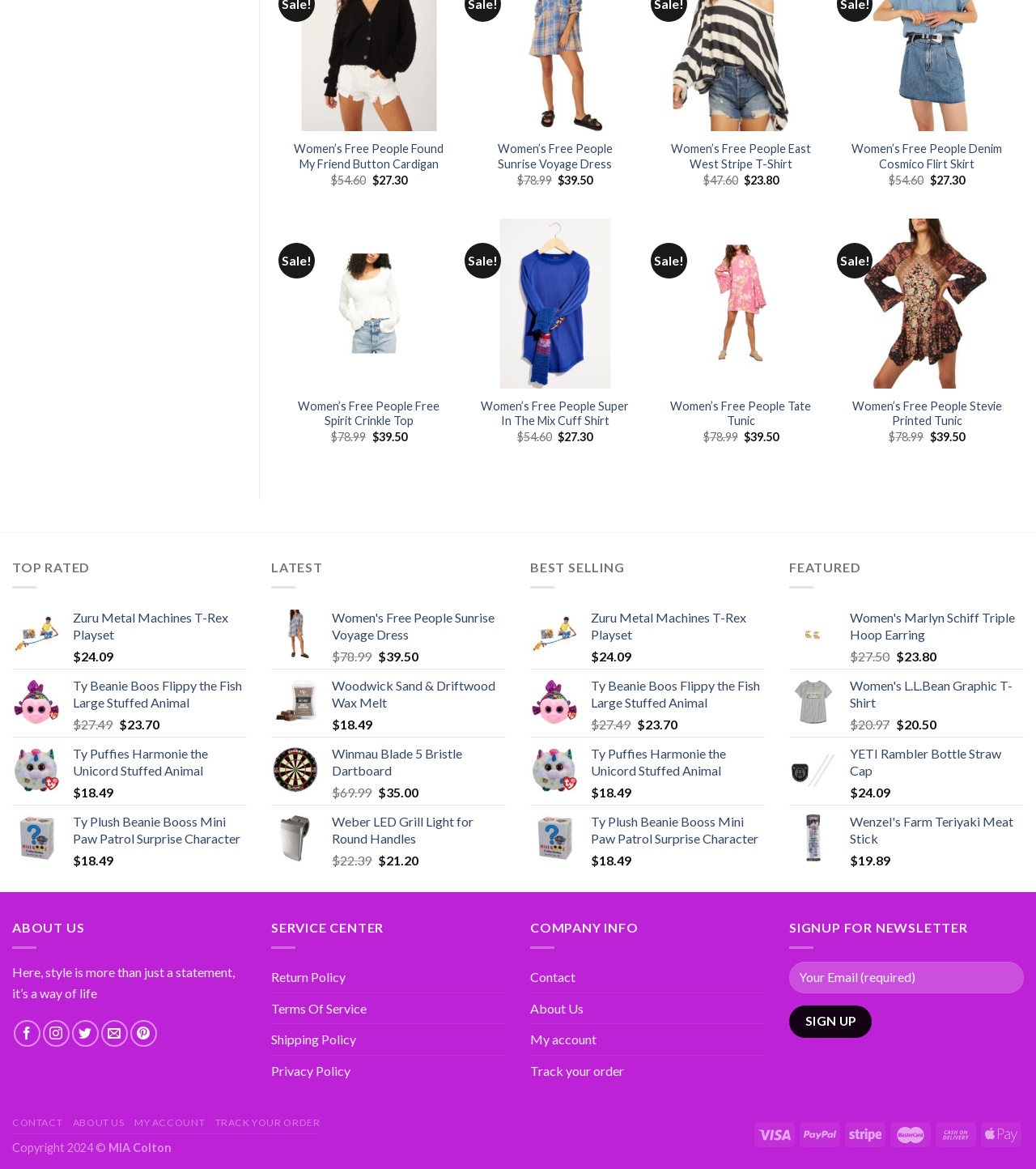What is the price of the Weber LED Grill Light for Round Handles?
From the image, respond using a single word or phrase.

$21.20